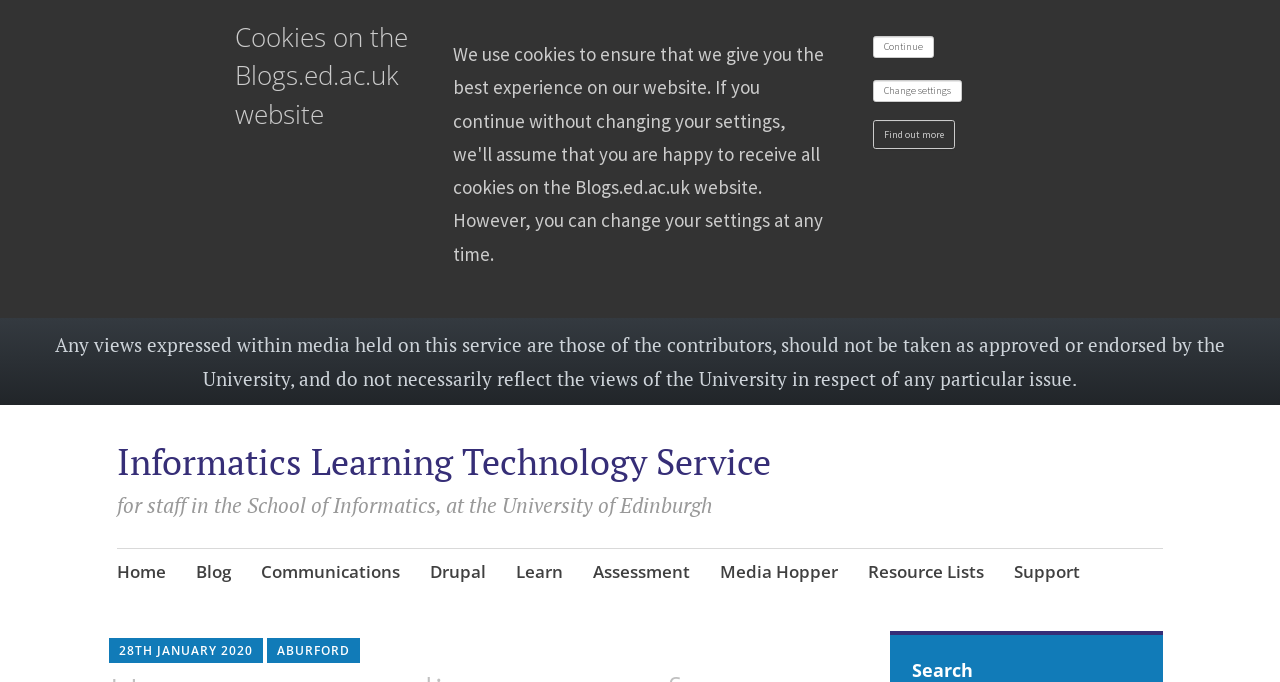What is the target audience of the service?
Answer the question in a detailed and comprehensive manner.

I found the answer by looking at the third heading element, which states 'for staff in the School of Informatics, at the University of Edinburgh'. This suggests that the service is intended for staff members in the School of Informatics.